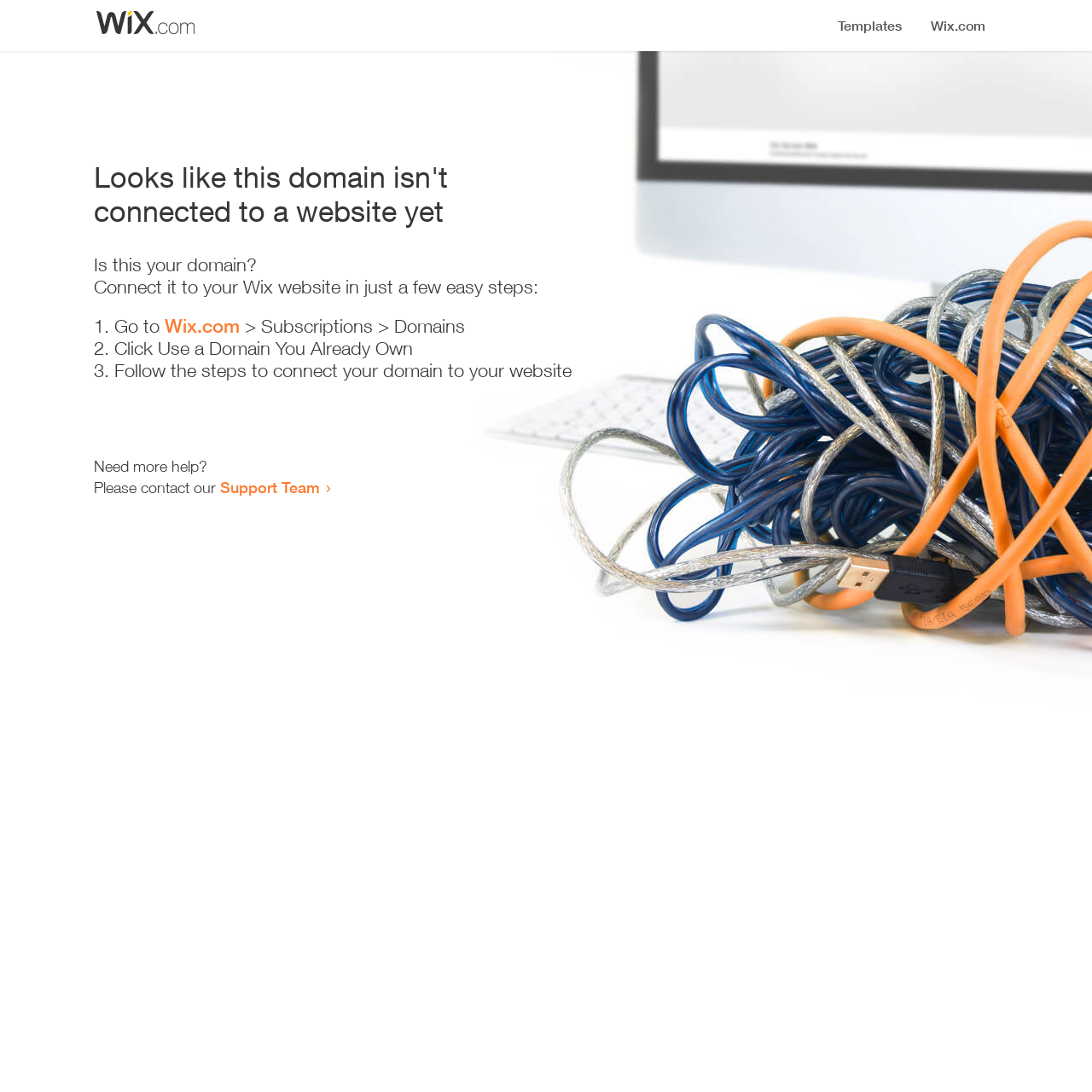What is the purpose of this webpage?
Please describe in detail the information shown in the image to answer the question.

The webpage appears to be a guide for users to connect their domain to their Wix website, providing step-by-step instructions and support resources.